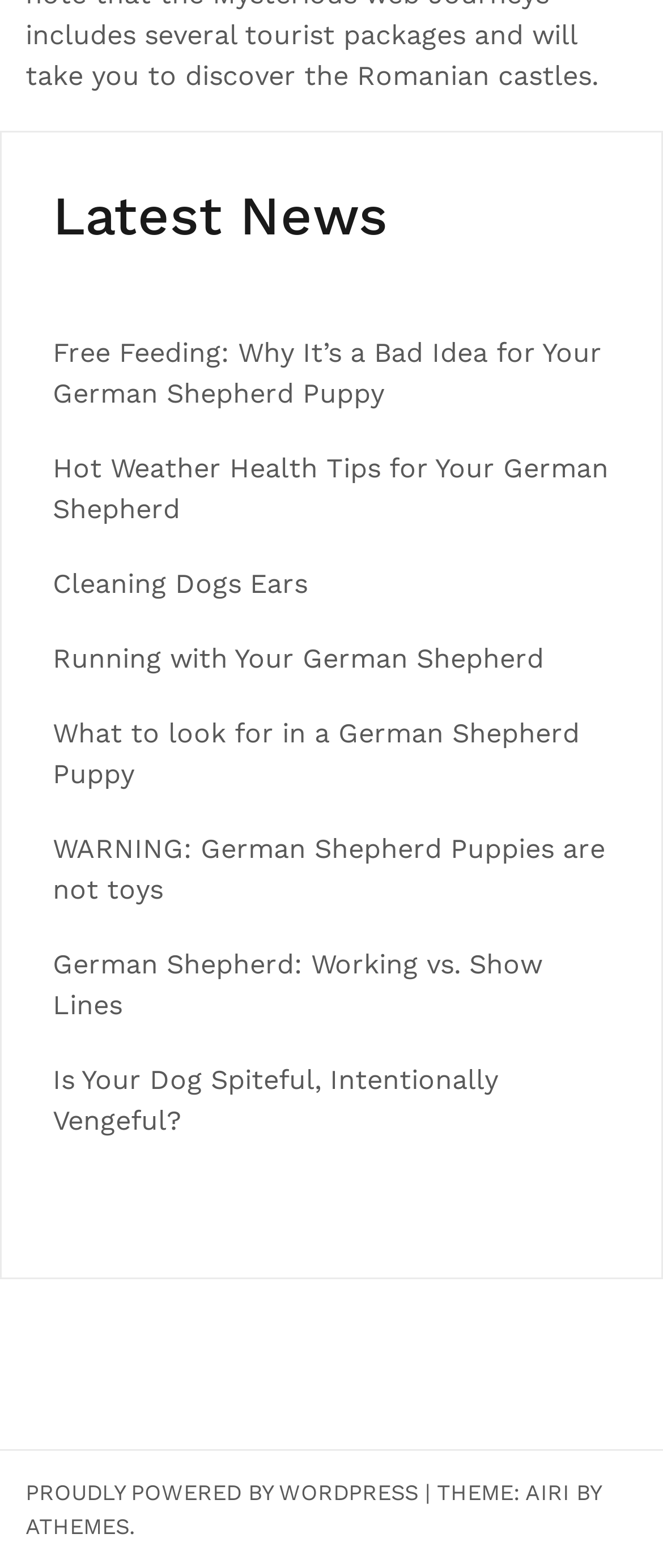Based on the element description, predict the bounding box coordinates (top-left x, top-left y, bottom-right x, bottom-right y) for the UI element in the screenshot: Airi

[0.792, 0.944, 0.859, 0.96]